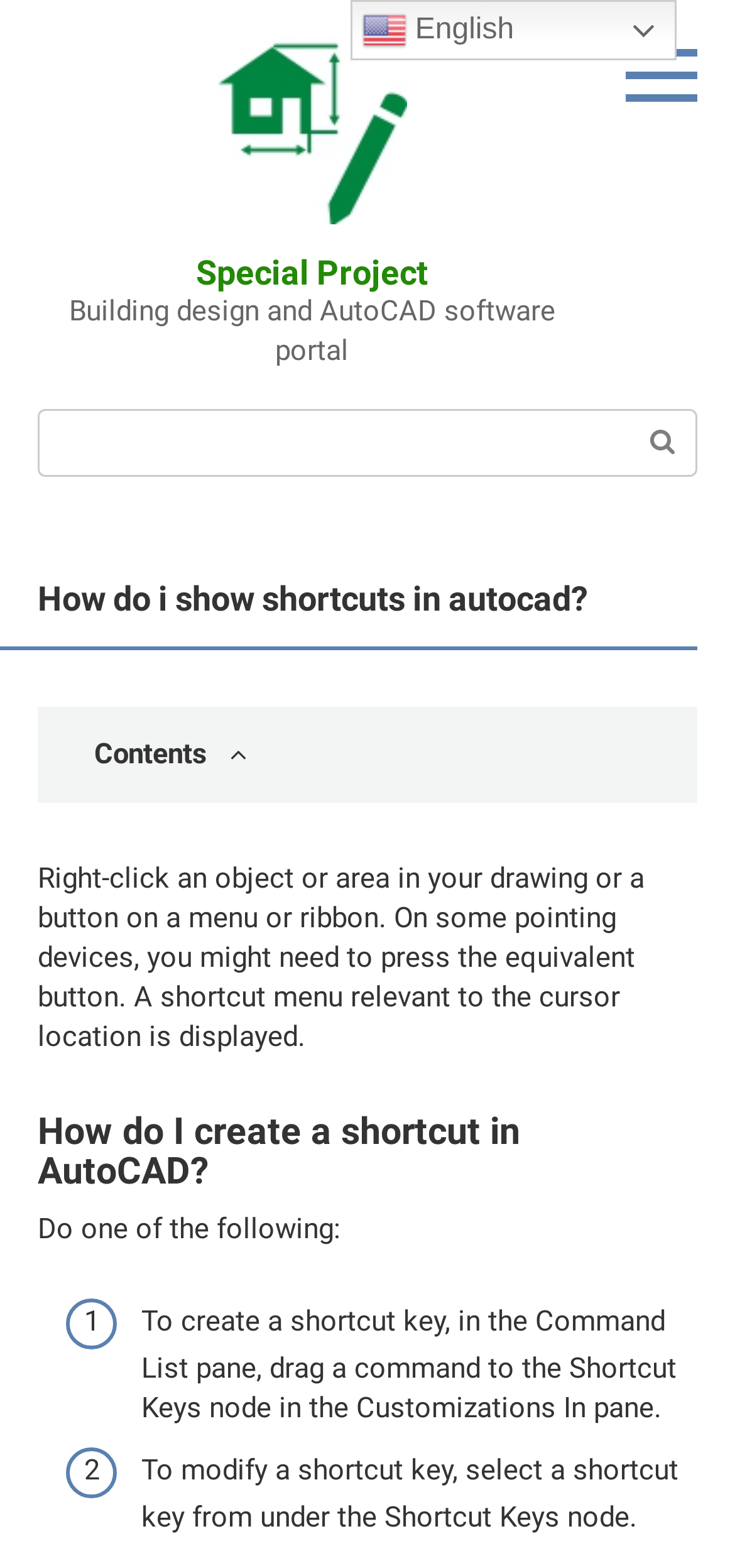What is the language of the webpage?
Based on the image, provide a one-word or brief-phrase response.

English